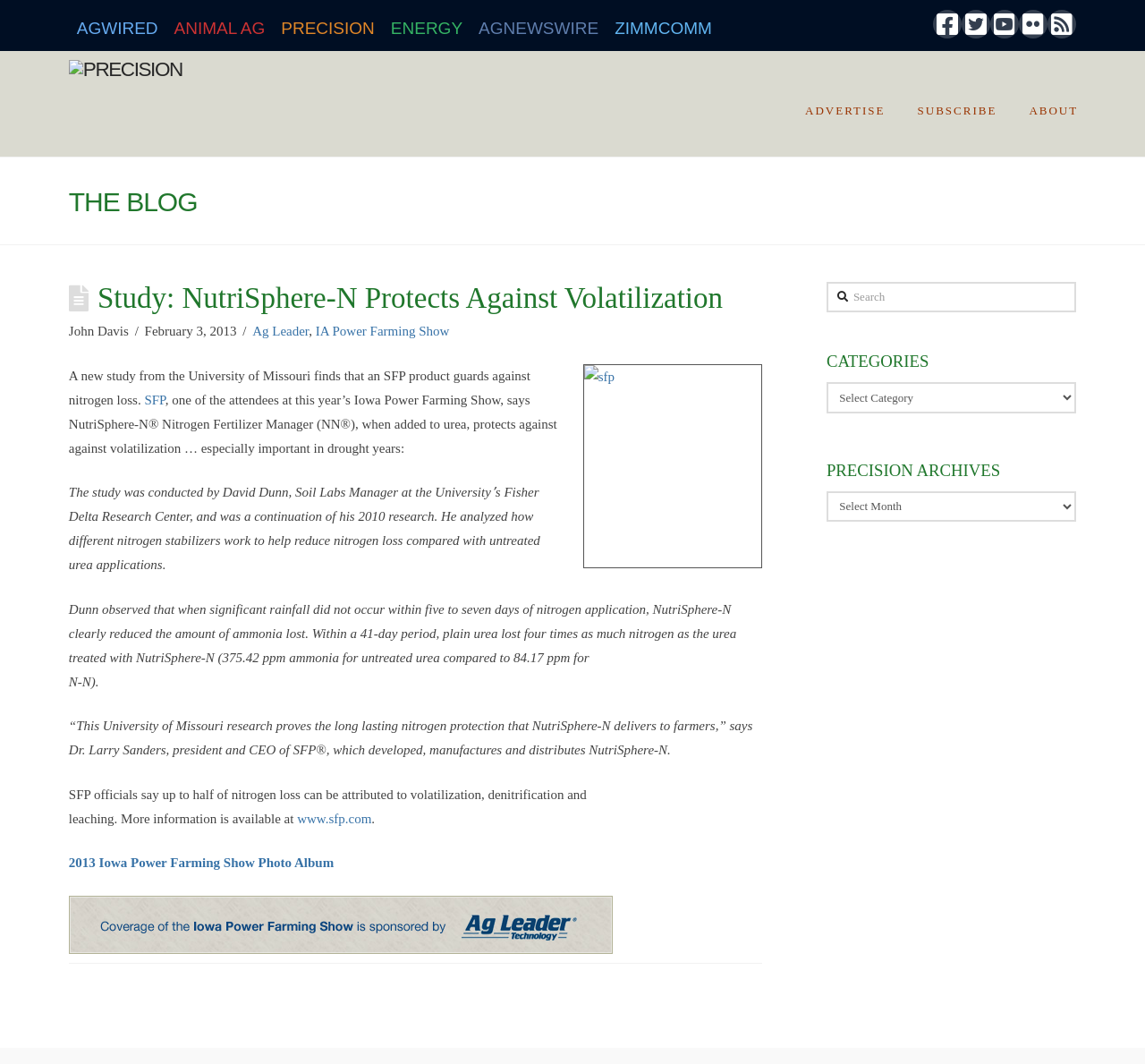What is the name of the event where one of the attendees mentioned the benefits of NutriSphere-N?
Using the image, elaborate on the answer with as much detail as possible.

The article mentions that one of the attendees at this year's Iowa Power Farming Show, says NutriSphere-N, when added to urea, protects against volatilization.